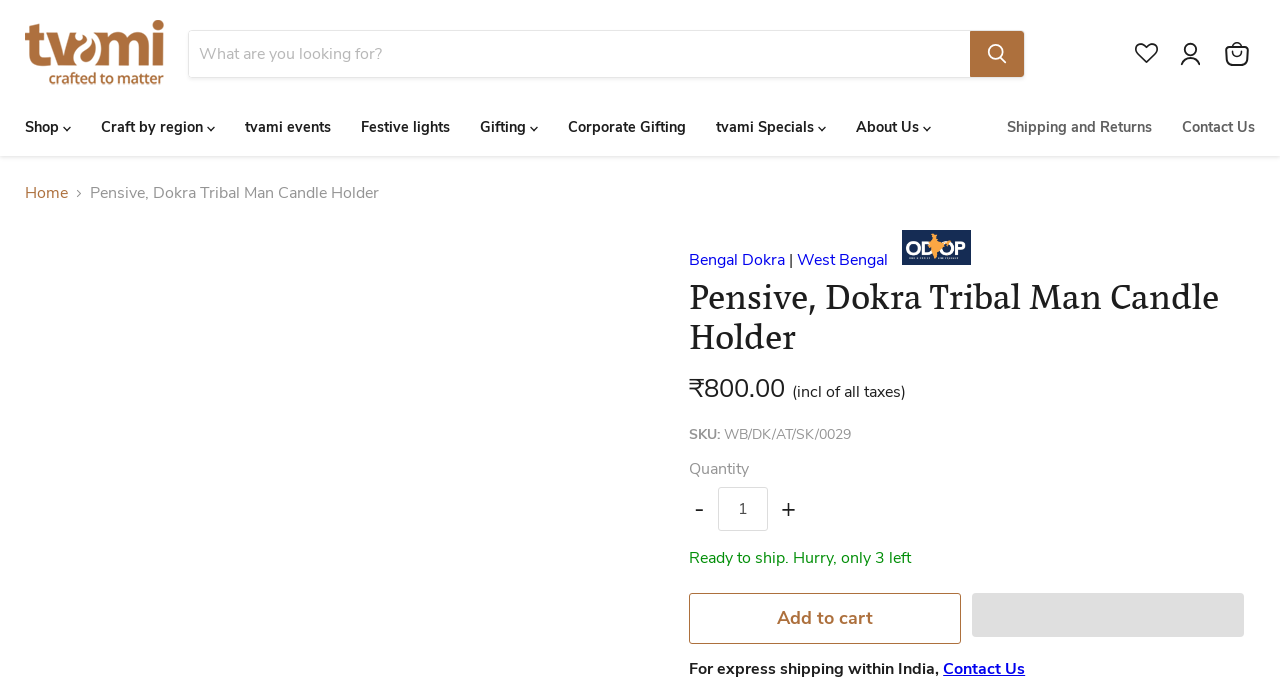Answer in one word or a short phrase: 
How many items are left in stock?

3